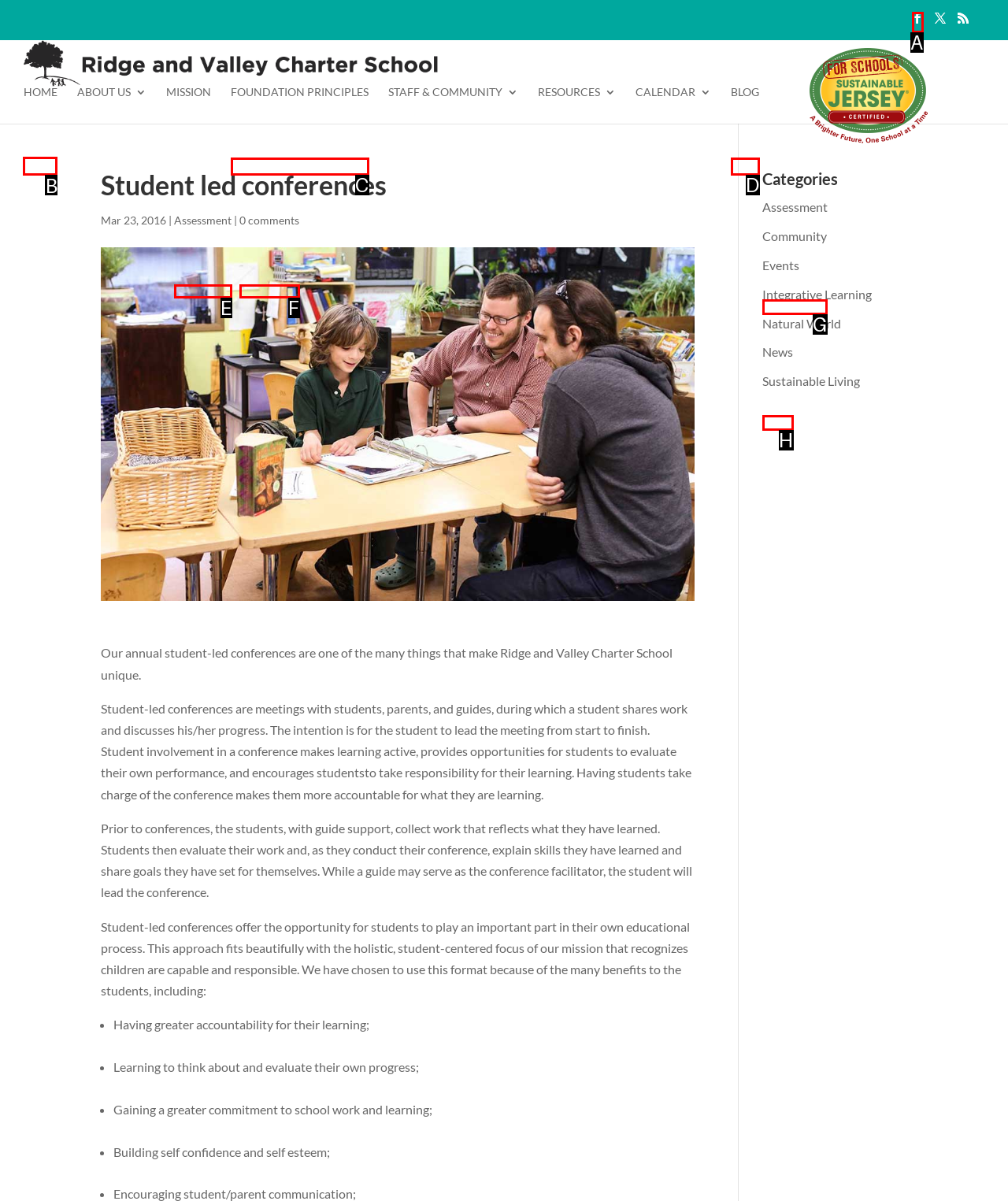Tell me the correct option to click for this task: Click on the 'HOME' link
Write down the option's letter from the given choices.

B